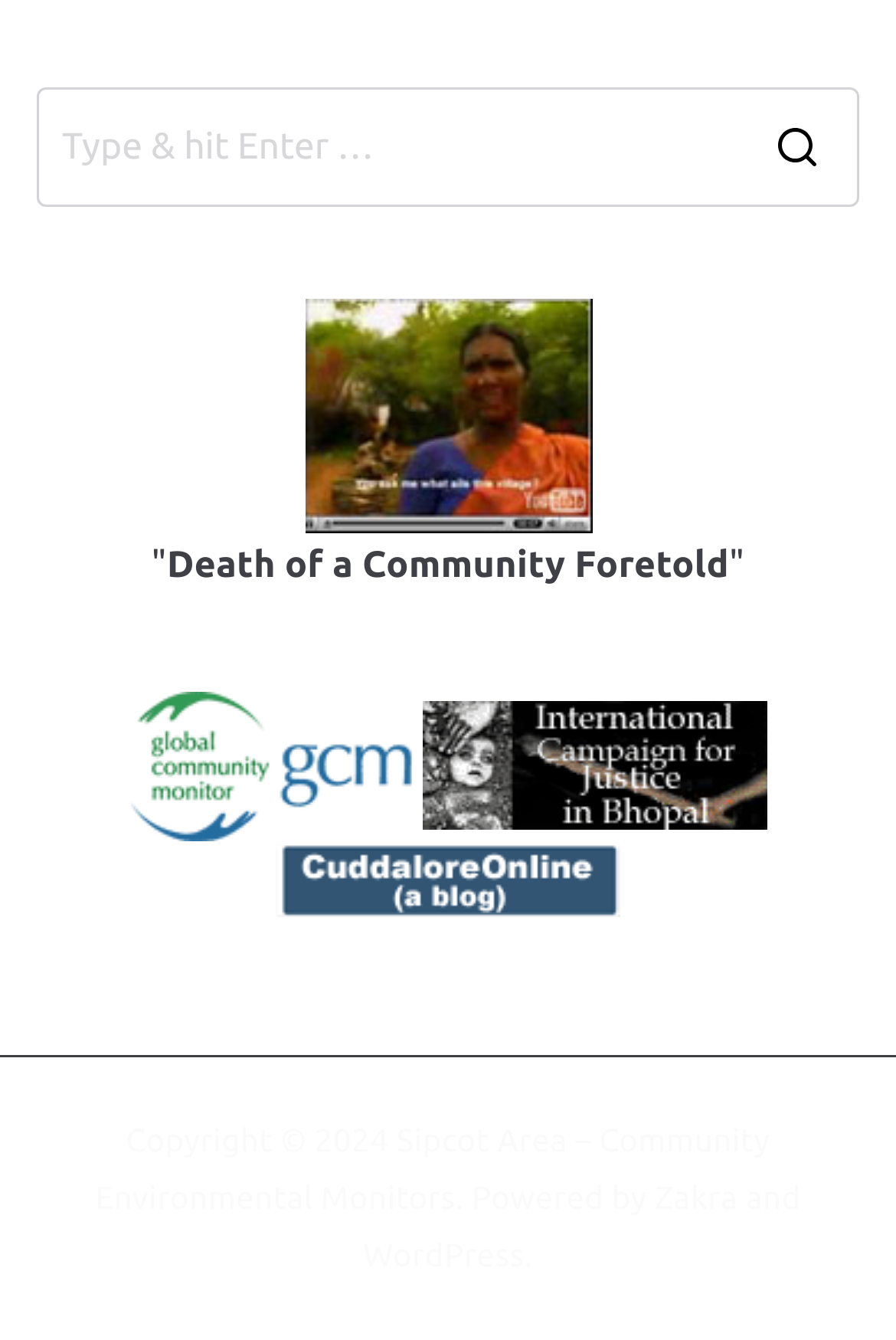What is the name of the blogging platform used by the webpage?
Using the visual information, reply with a single word or short phrase.

WordPress